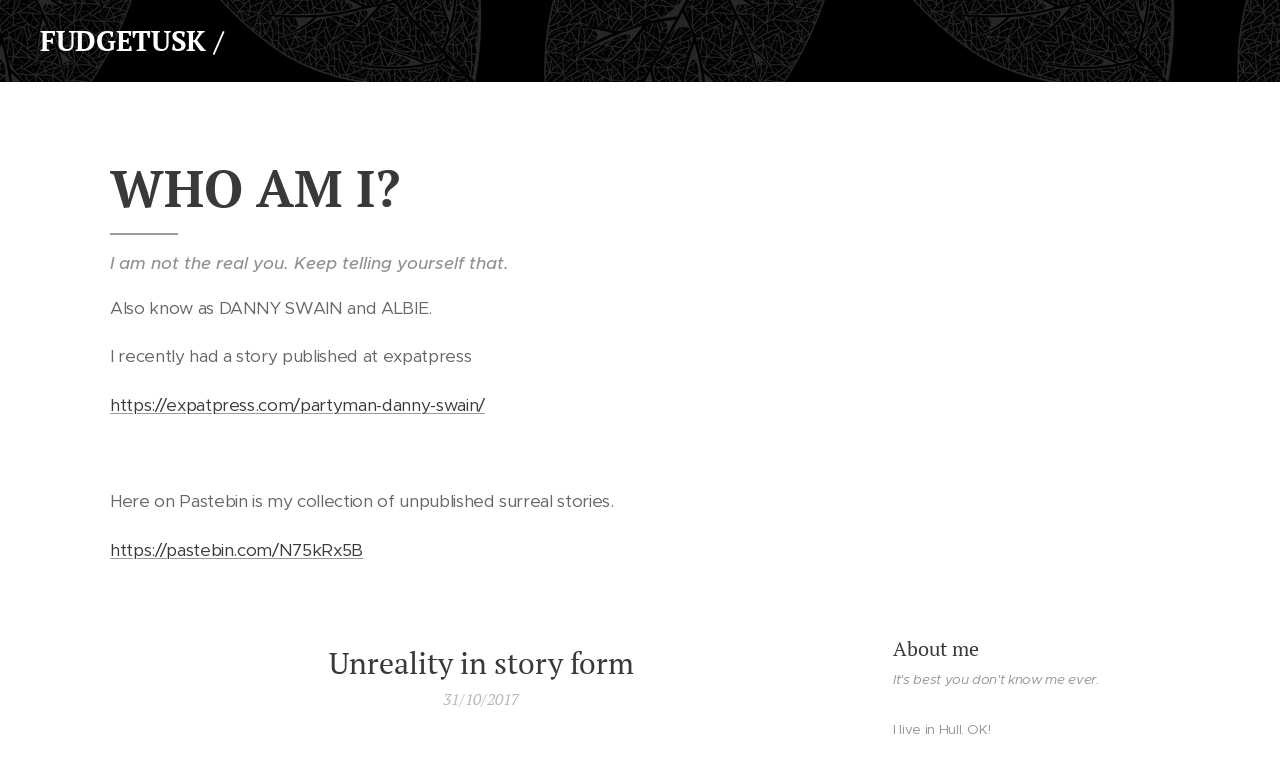What is the date mentioned on the webpage?
Provide an in-depth answer to the question, covering all aspects.

I found the answer by looking at the StaticText element that says '31/10/2017' which is located below the heading 'Unreality in story form'.